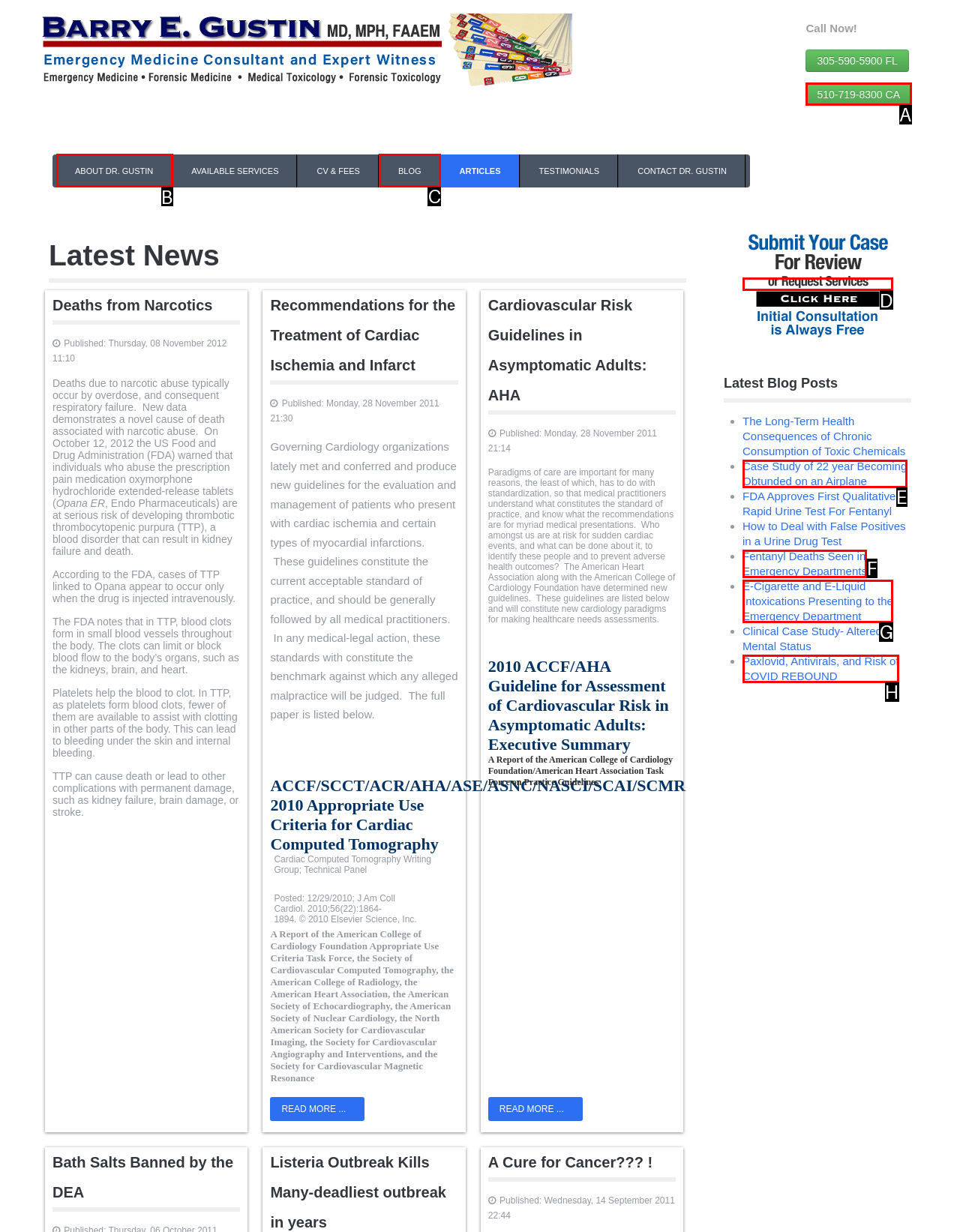To achieve the task: Click 'ABOUT DR. GUSTIN', indicate the letter of the correct choice from the provided options.

B